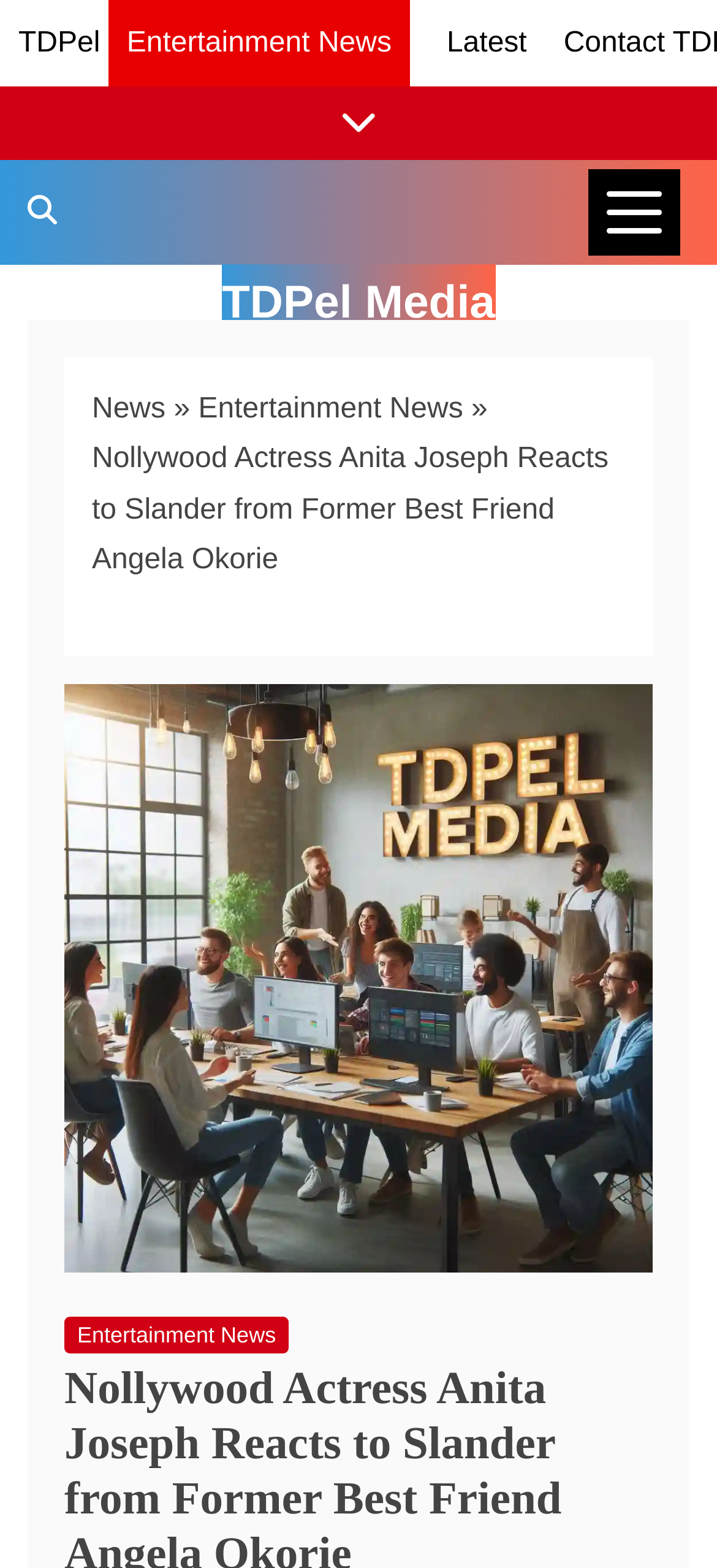Find the bounding box coordinates for the area that should be clicked to accomplish the instruction: "open news categories".

[0.821, 0.108, 0.949, 0.163]